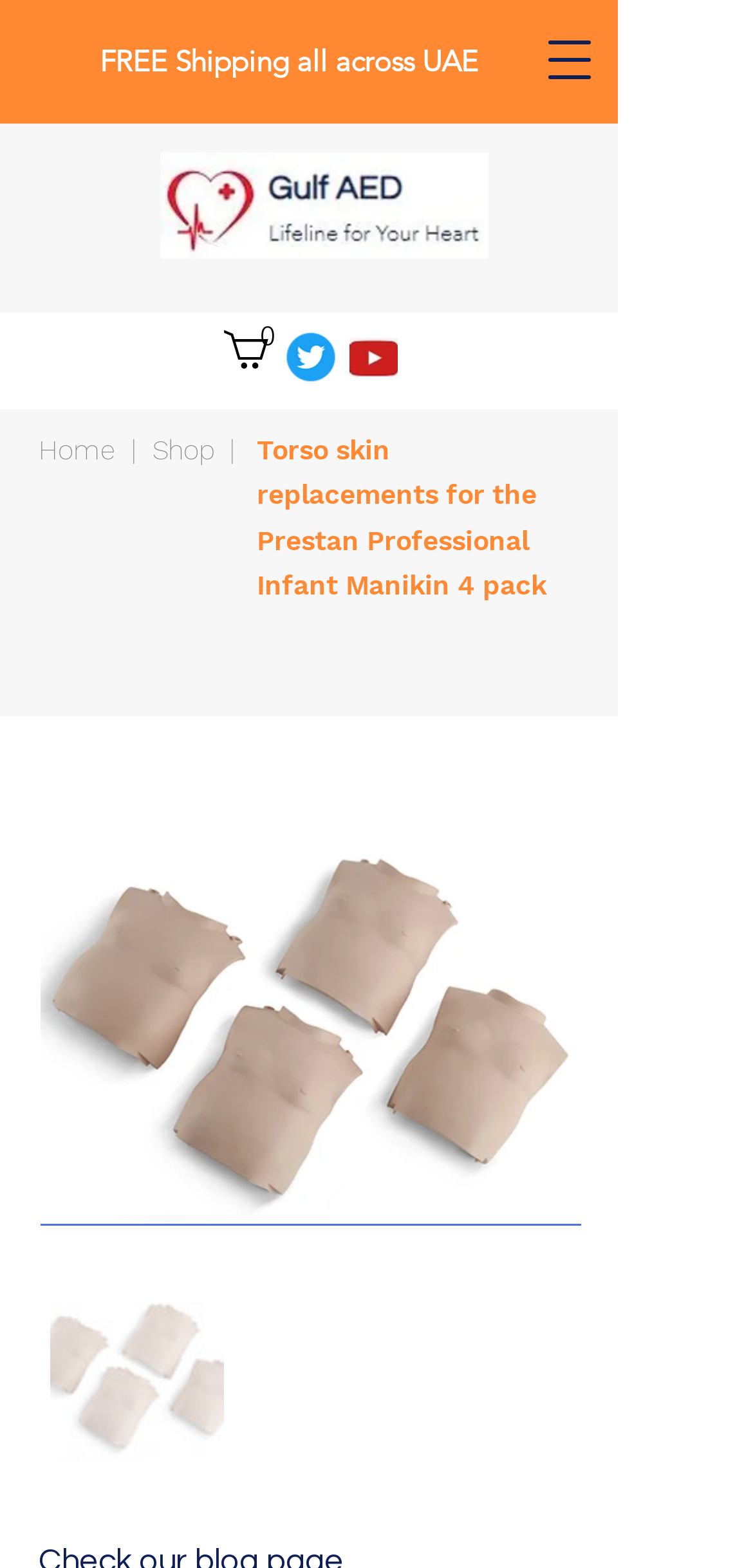Based on the image, give a detailed response to the question: What is the shipping policy for UAE?

I found a StaticText element with the text 'FREE Shipping all across UAE' which indicates that the website offers free shipping across the UAE.